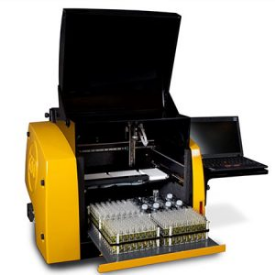What is attached to the side of the analyzer?
Answer the question with as much detail as you can, using the image as a reference.

The caption states that a laptop is attached to the side of the analyzer, indicating the device's digital capabilities for data management and analysis.